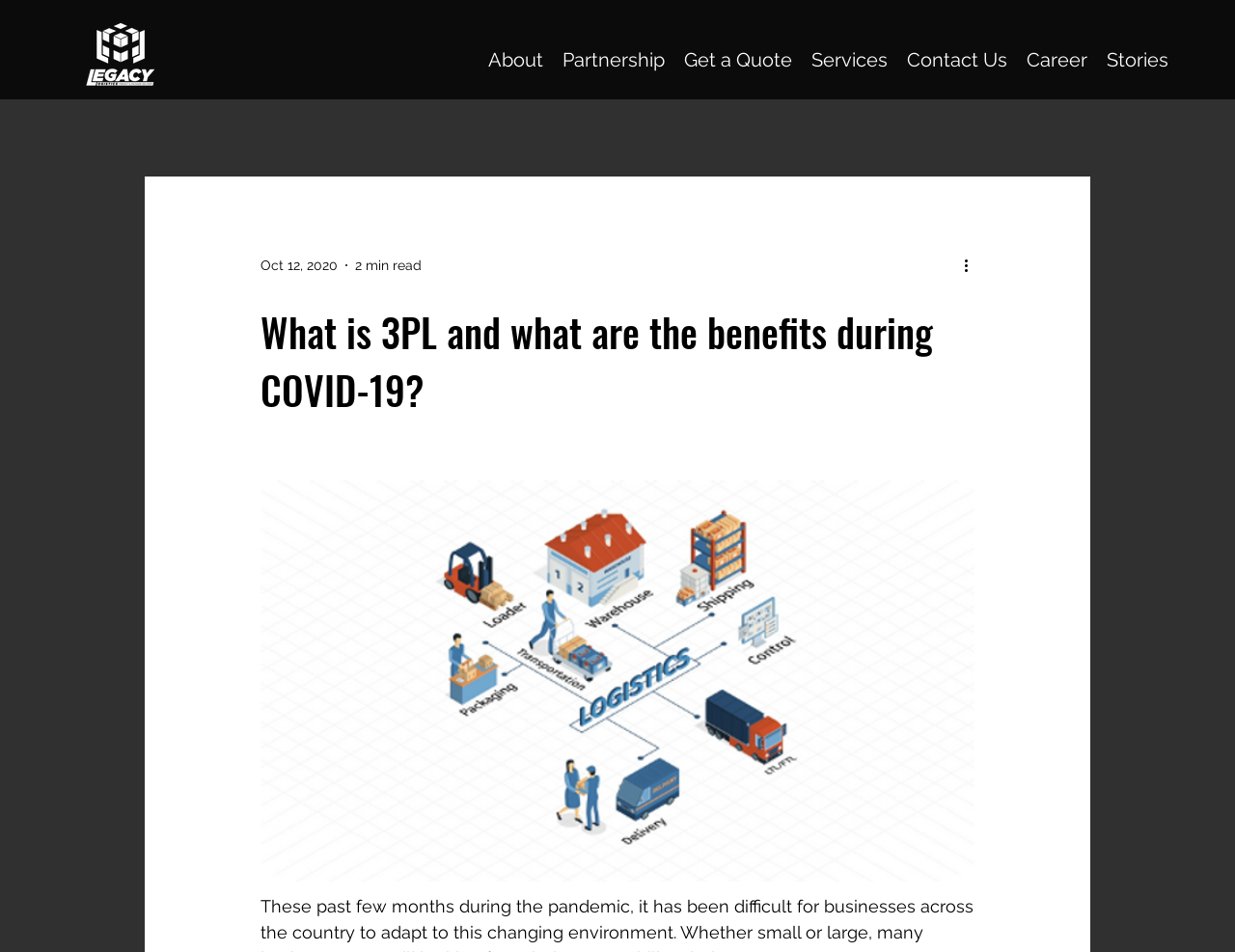How many navigation links are there?
Please utilize the information in the image to give a detailed response to the question.

I counted the number of link elements under the navigation element with the bounding box coordinates [0.359, 0.048, 0.954, 0.078] and found 7 links: 'About', 'Partnership', 'Get a Quote', 'Services', 'Contact Us', 'Career', and 'Stories'.